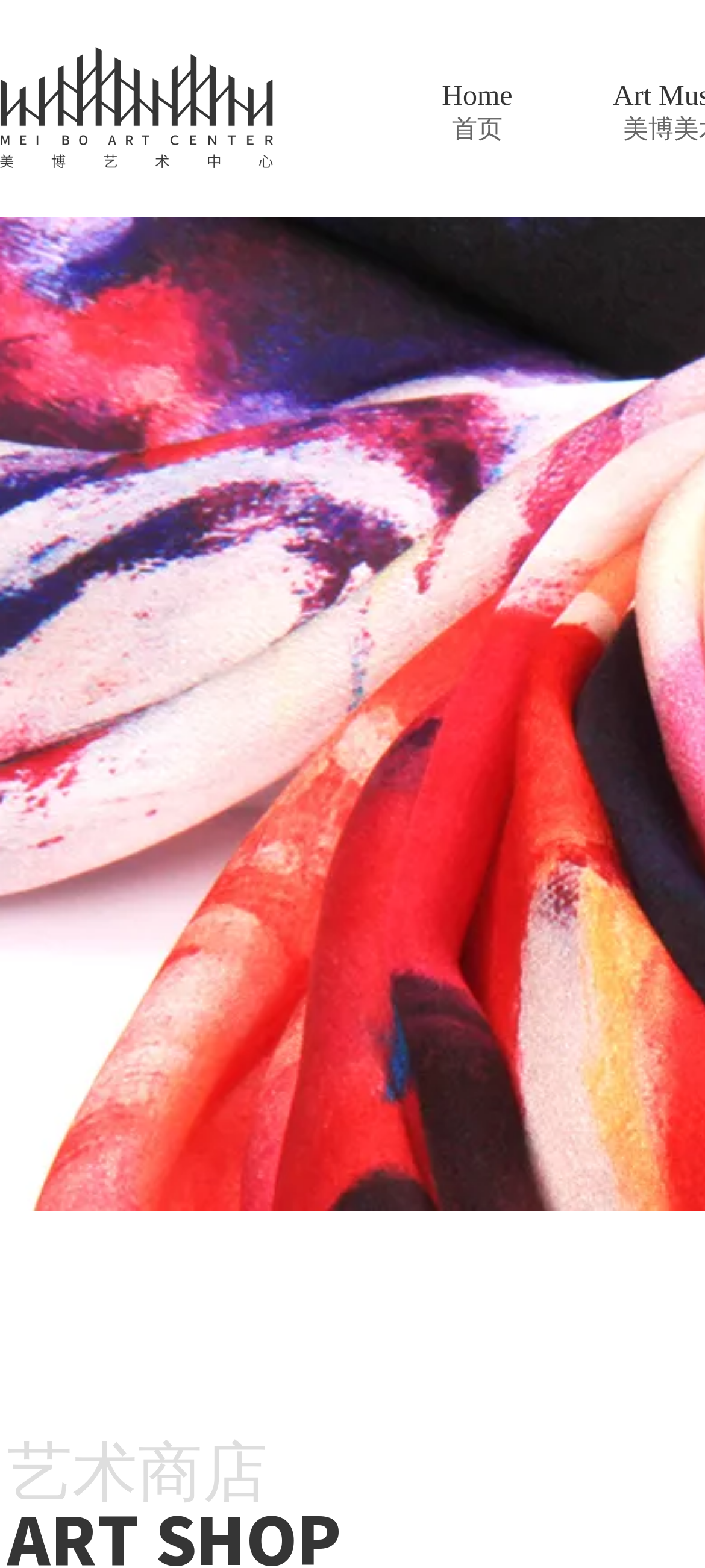Find the bounding box of the element with the following description: "Home首页". The coordinates must be four float numbers between 0 and 1, formatted as [left, top, right, bottom].

[0.549, 0.005, 0.805, 0.133]